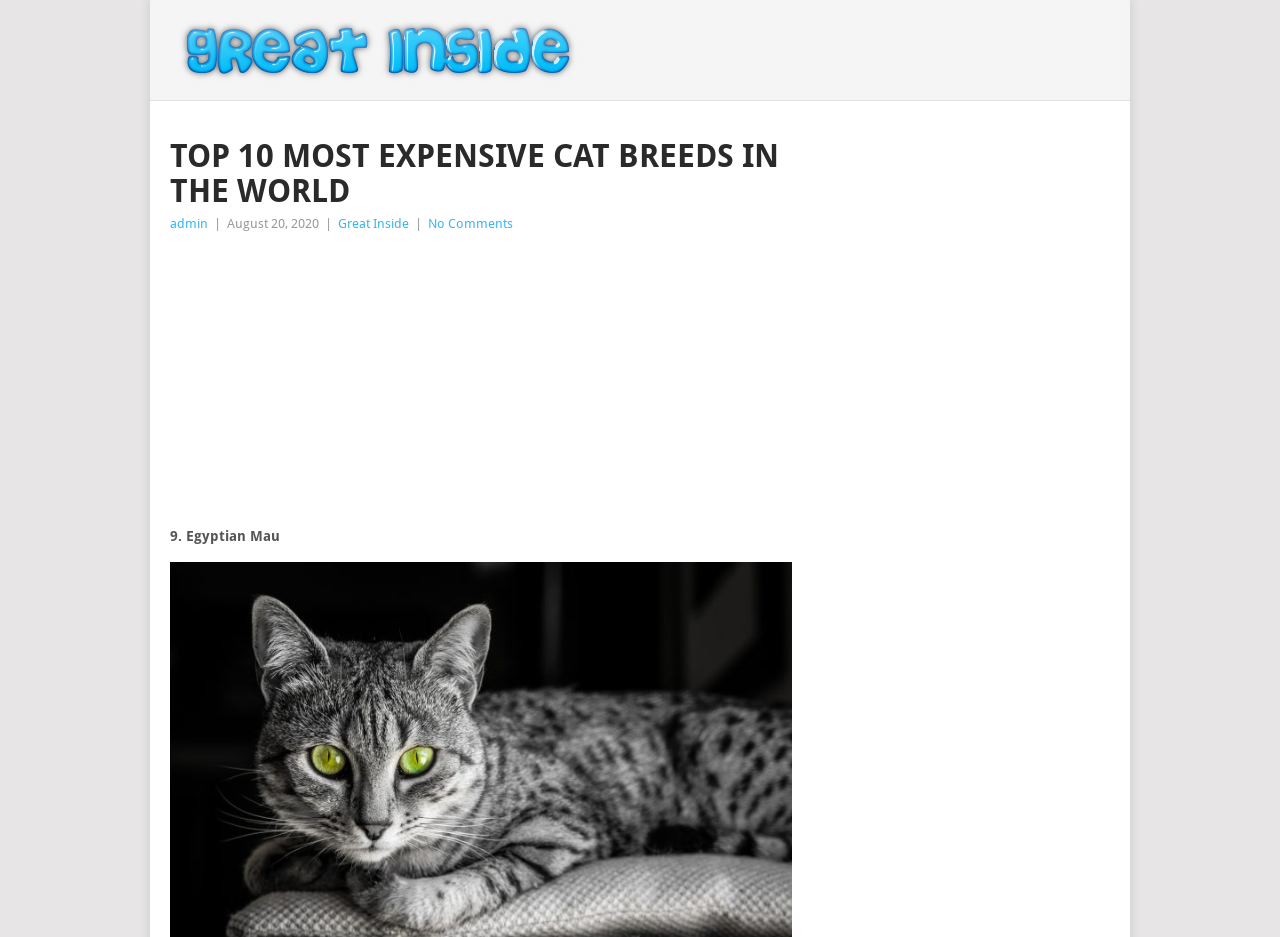Determine the bounding box for the HTML element described here: "Built by Buffalo". The coordinates should be given as [left, top, right, bottom] with each number being a float between 0 and 1.

None